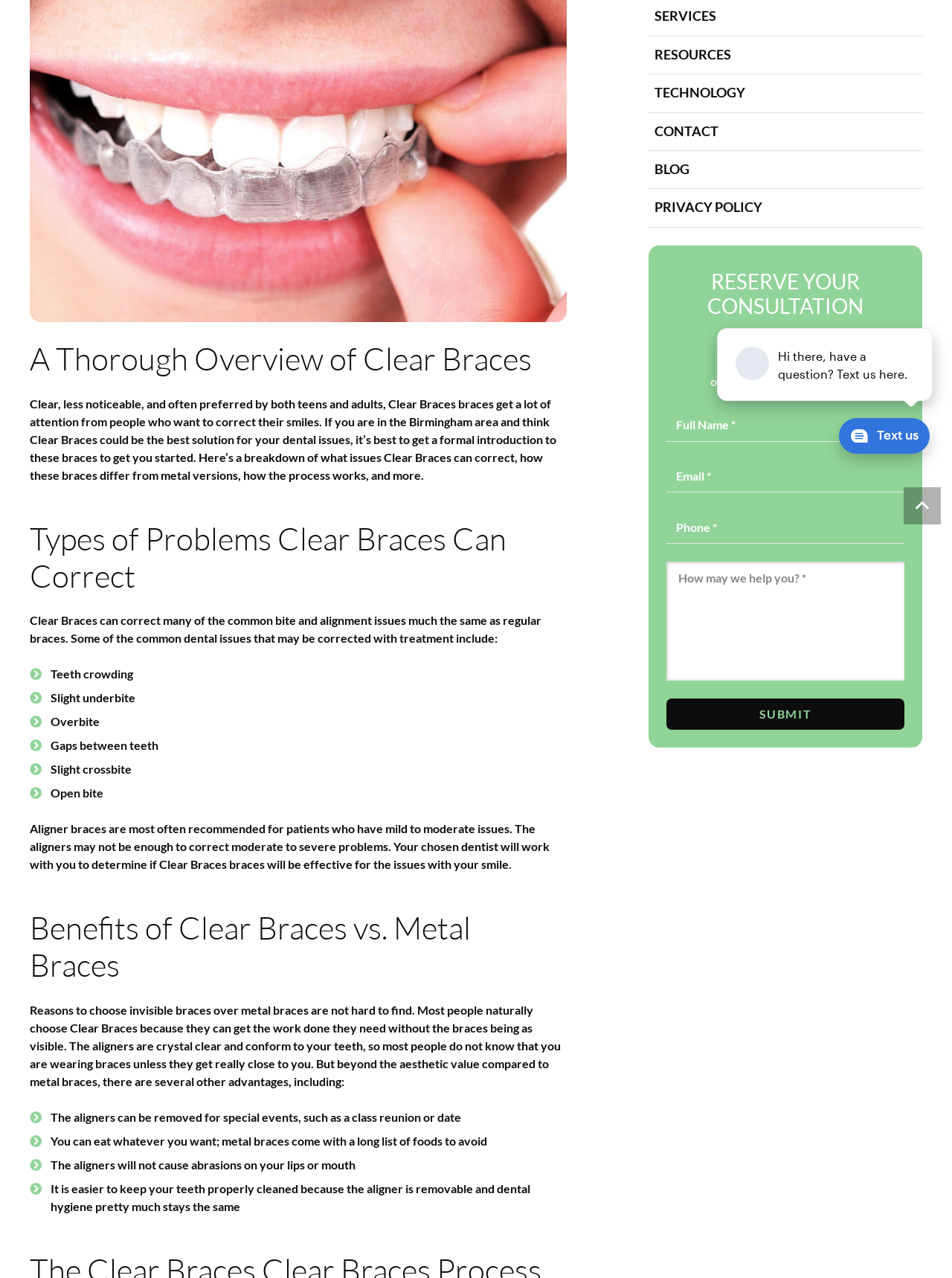Please provide the bounding box coordinate of the region that matches the element description: name="input_2" placeholder="Phone *". Coordinates should be in the format (top-left x, top-left y, bottom-right x, bottom-right y) and all values should be between 0 and 1.

[0.7, 0.4, 0.95, 0.426]